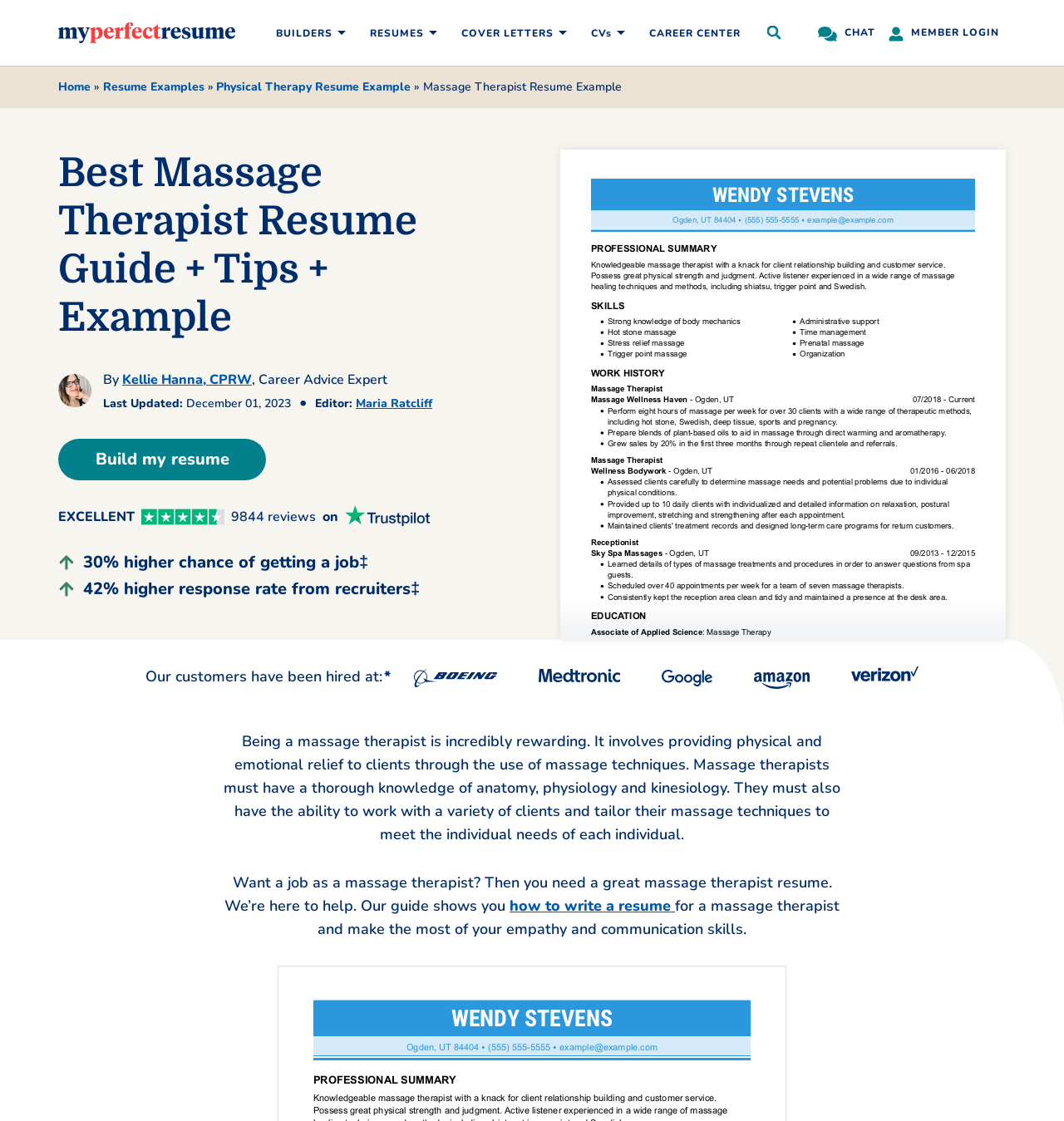Please identify the bounding box coordinates of the region to click in order to complete the task: "Search for something". The coordinates must be four float numbers between 0 and 1, specified as [left, top, right, bottom].

[0.712, 0.014, 0.743, 0.044]